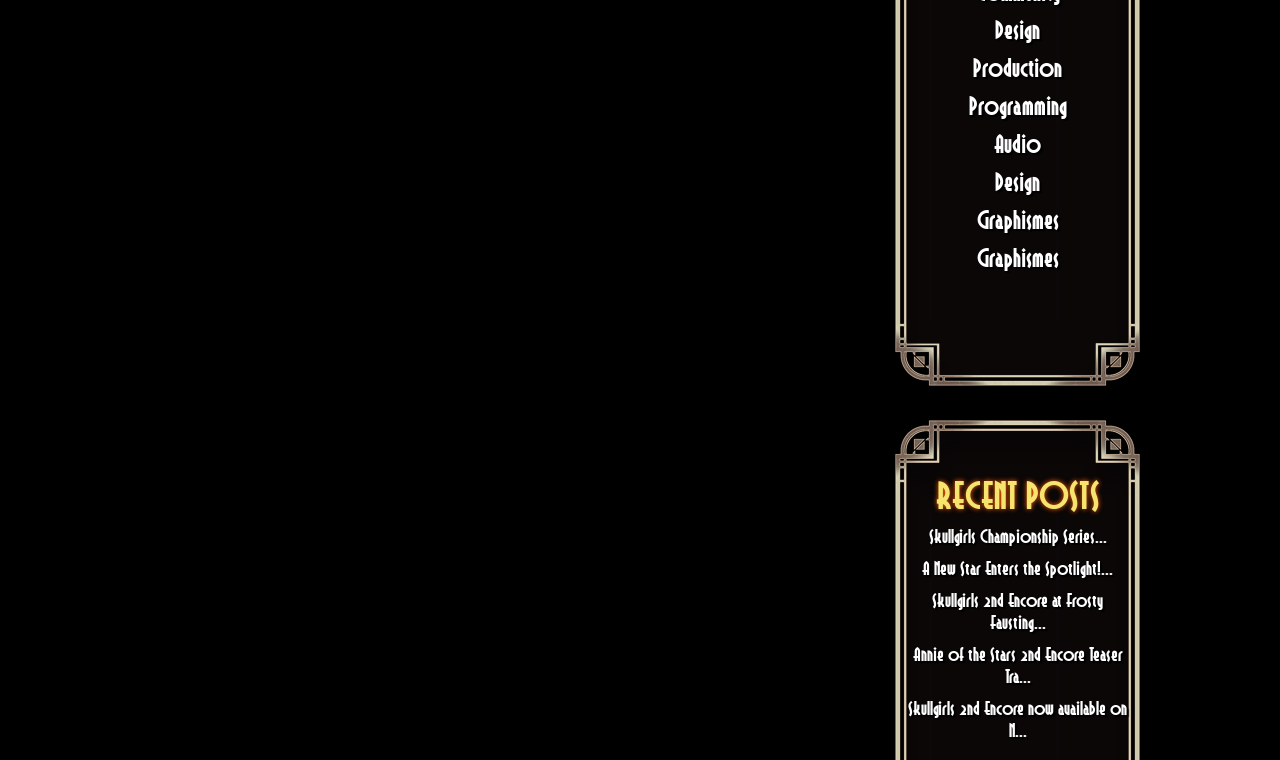Can you specify the bounding box coordinates of the area that needs to be clicked to fulfill the following instruction: "Learn about Annie of the Stars 2nd Encore"?

[0.713, 0.846, 0.877, 0.904]